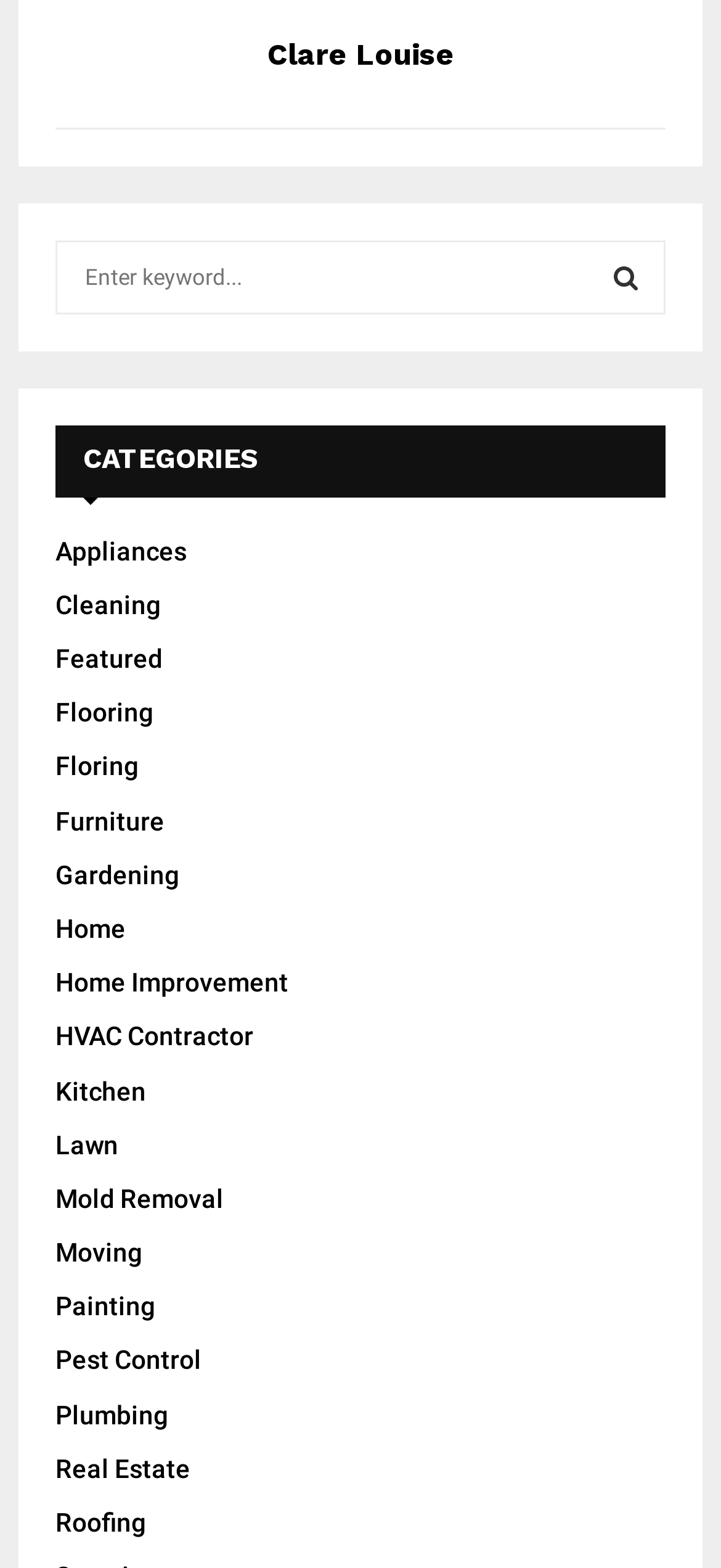What is the icon on the search button?
Look at the screenshot and respond with one word or a short phrase.

Magnifying glass